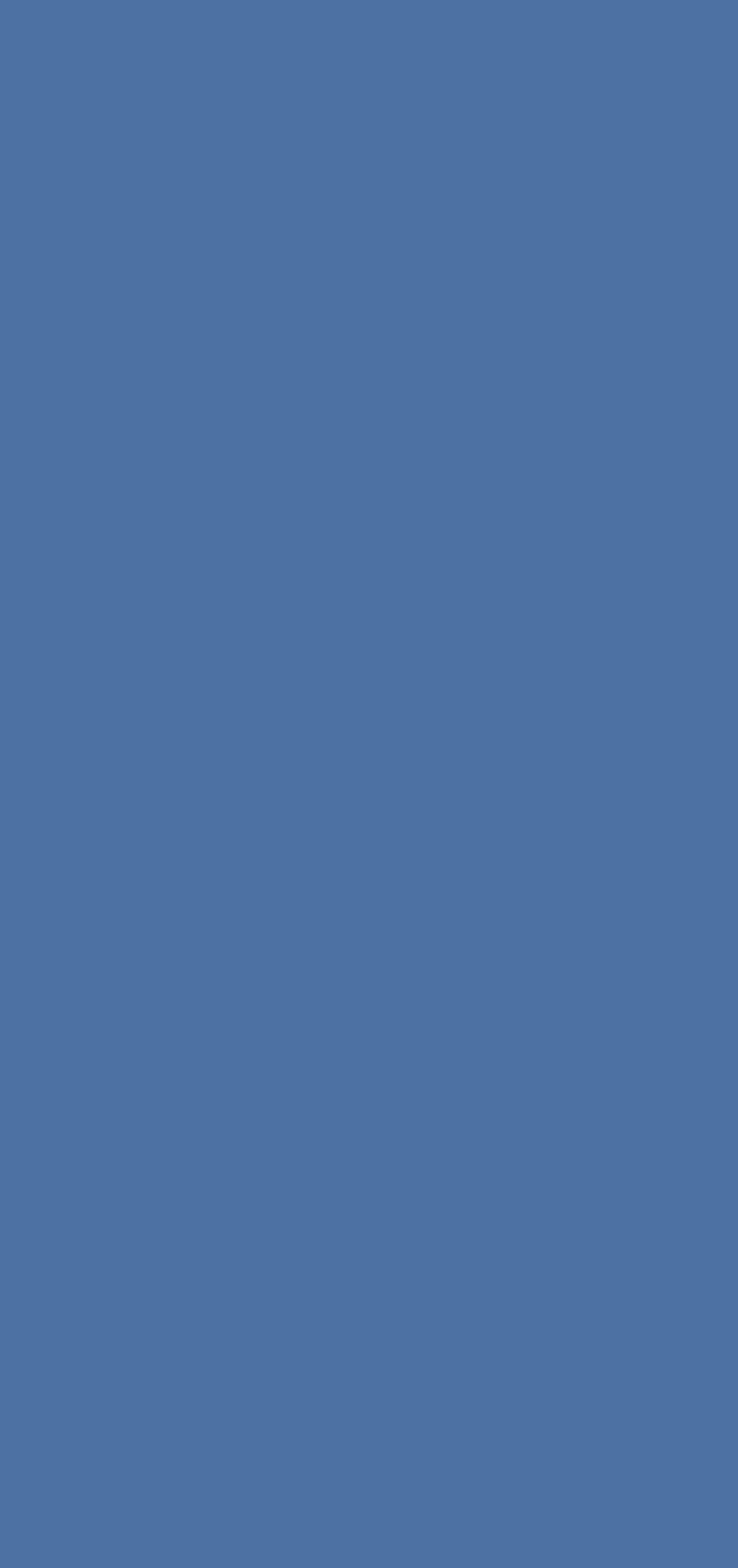What is the name of the school district?
Based on the image, answer the question with a single word or brief phrase.

Washington County School District